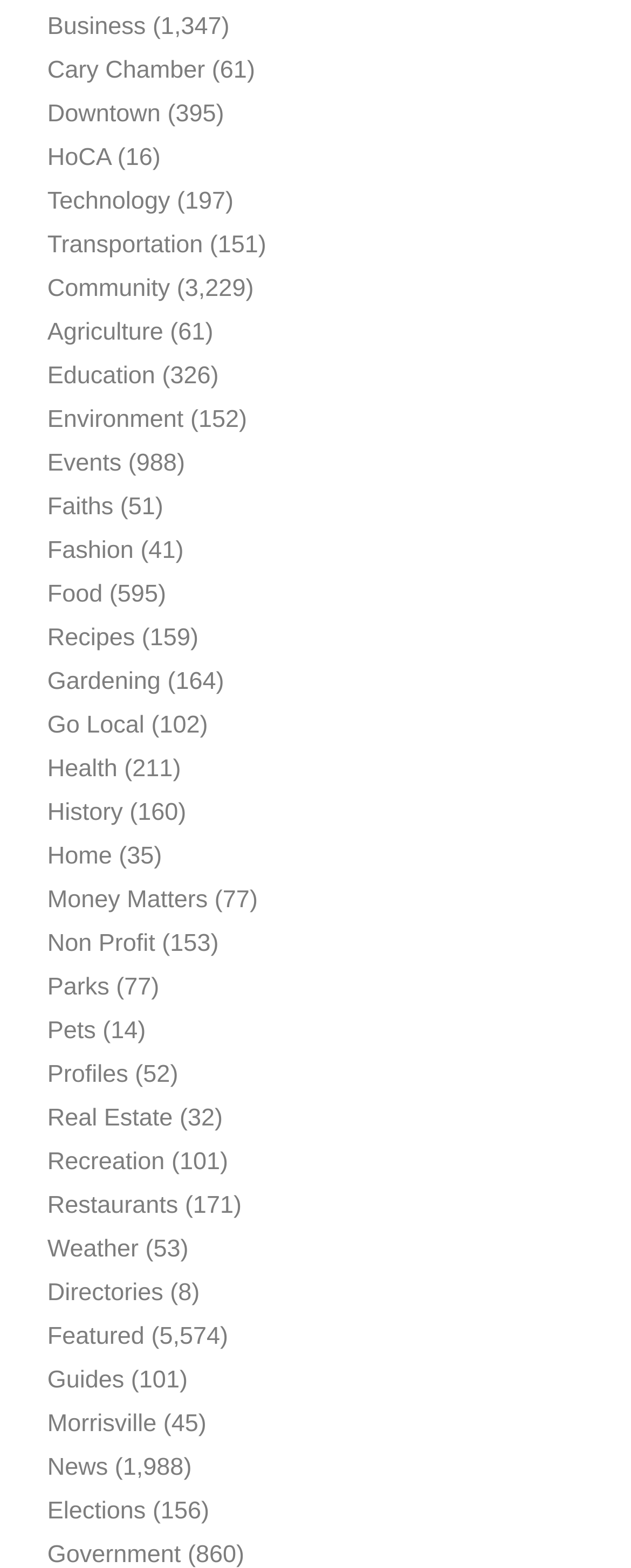Specify the bounding box coordinates of the region I need to click to perform the following instruction: "Check out Recipes". The coordinates must be four float numbers in the range of 0 to 1, i.e., [left, top, right, bottom].

[0.075, 0.398, 0.214, 0.415]